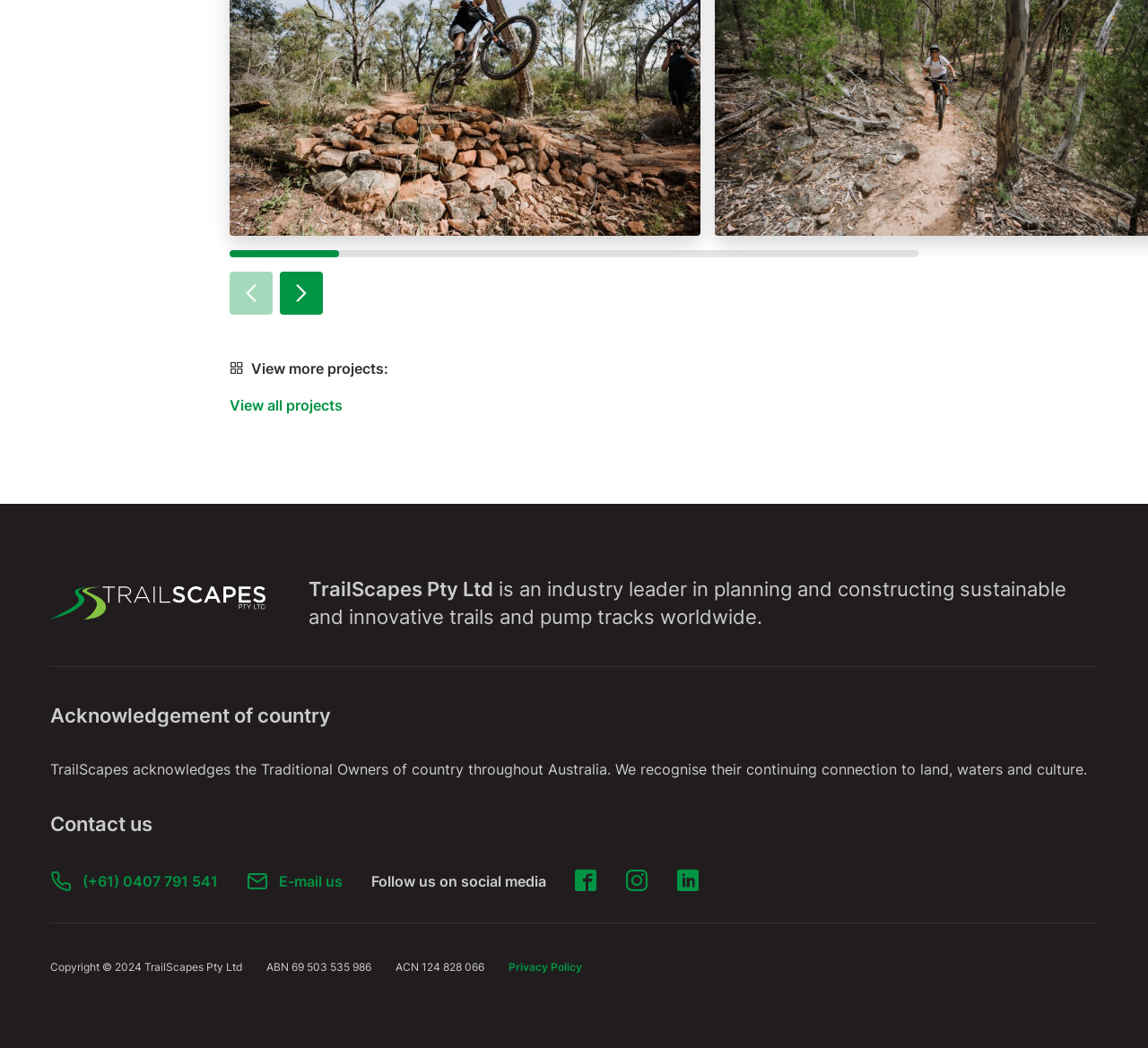What is the company name?
Look at the image and respond to the question as thoroughly as possible.

The company name can be found in the StaticText element with the text 'TrailScapes Pty Ltd' located at [0.269, 0.551, 0.43, 0.573] coordinates.